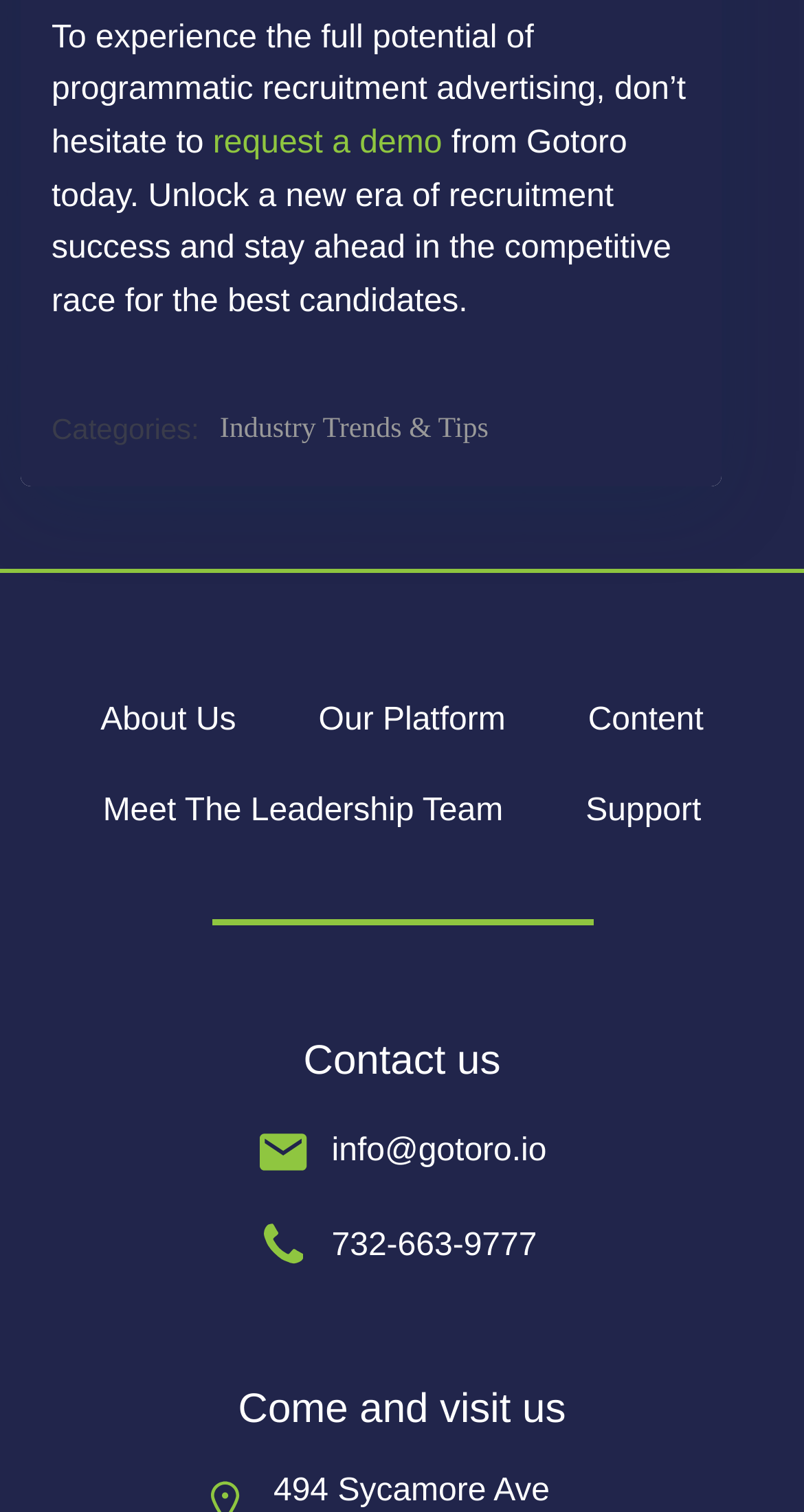From the details in the image, provide a thorough response to the question: What is the name of the platform mentioned on the webpage?

I found the name of the platform by looking at the static text 'To experience the full potential of programmatic recruitment advertising, don’t hesitate to request a demo from Gotoro today'.